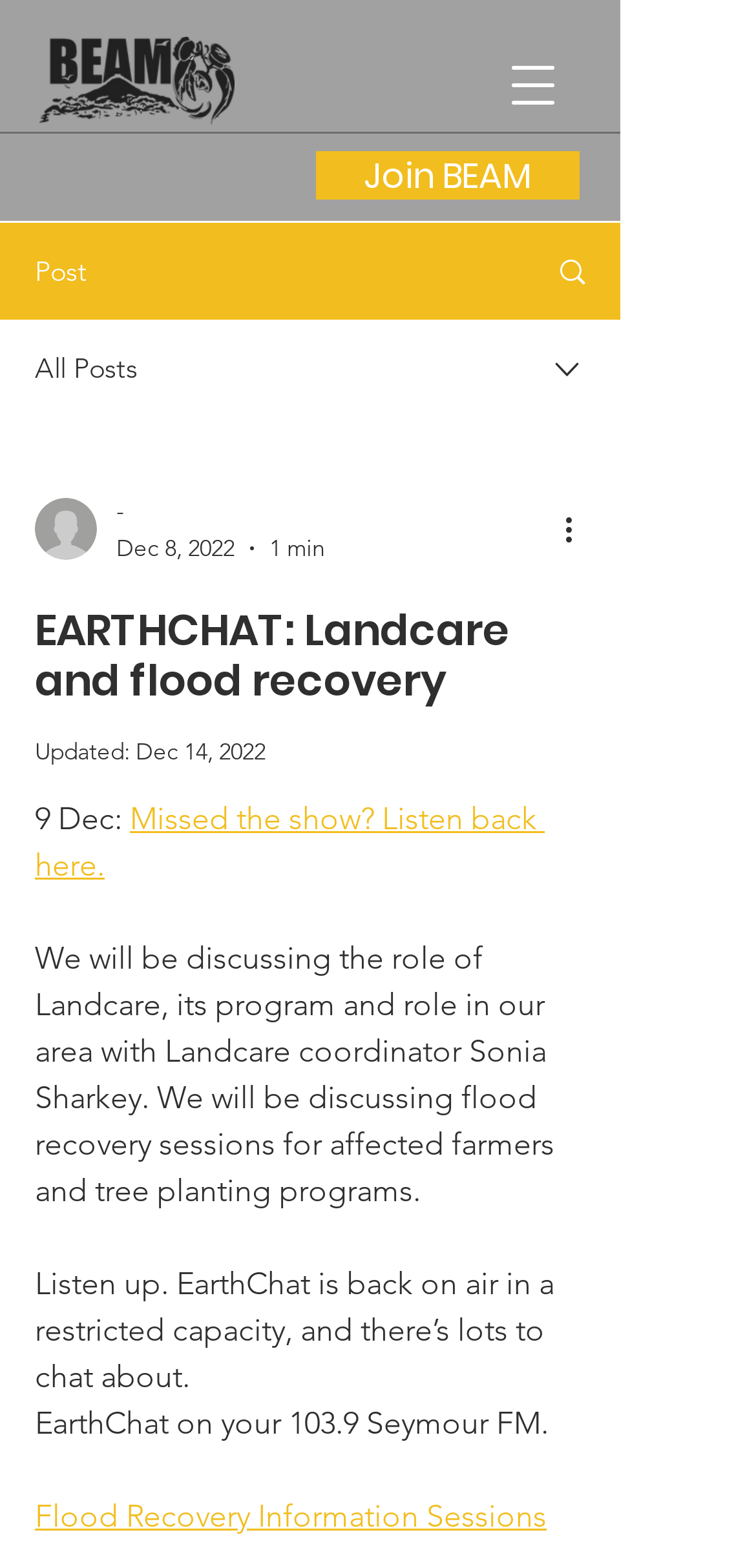Please examine the image and answer the question with a detailed explanation:
What is the topic of the discussion in the article?

The article mentions 'EARTHCHAT: Landcare and flood recovery' as the main heading, and discusses the role of Landcare, its program, and flood recovery sessions. Therefore, the topic of the discussion in the article is Landcare and flood recovery.